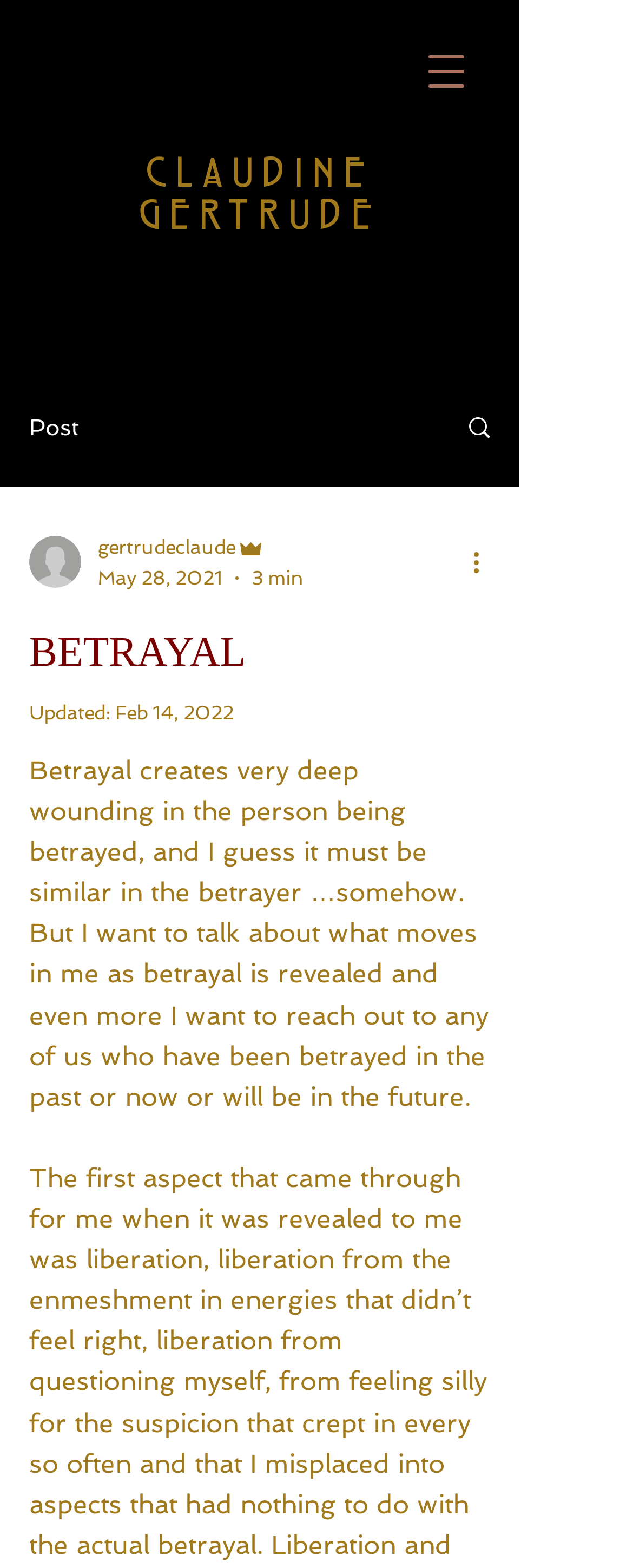When was this post updated?
By examining the image, provide a one-word or phrase answer.

Feb 14, 2022